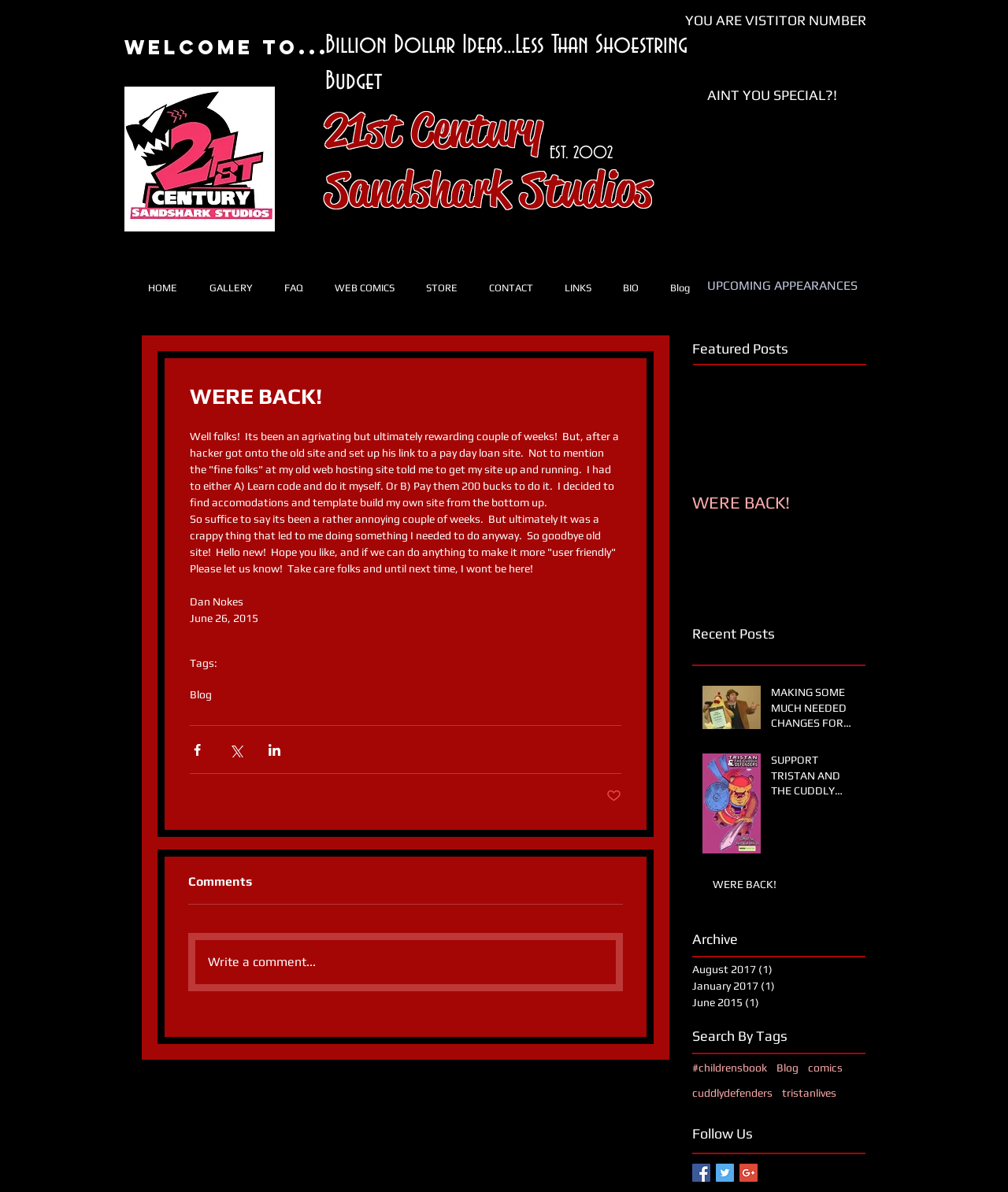Please pinpoint the bounding box coordinates for the region I should click to adhere to this instruction: "Read the WELCOME TO... heading".

[0.123, 0.029, 0.372, 0.05]